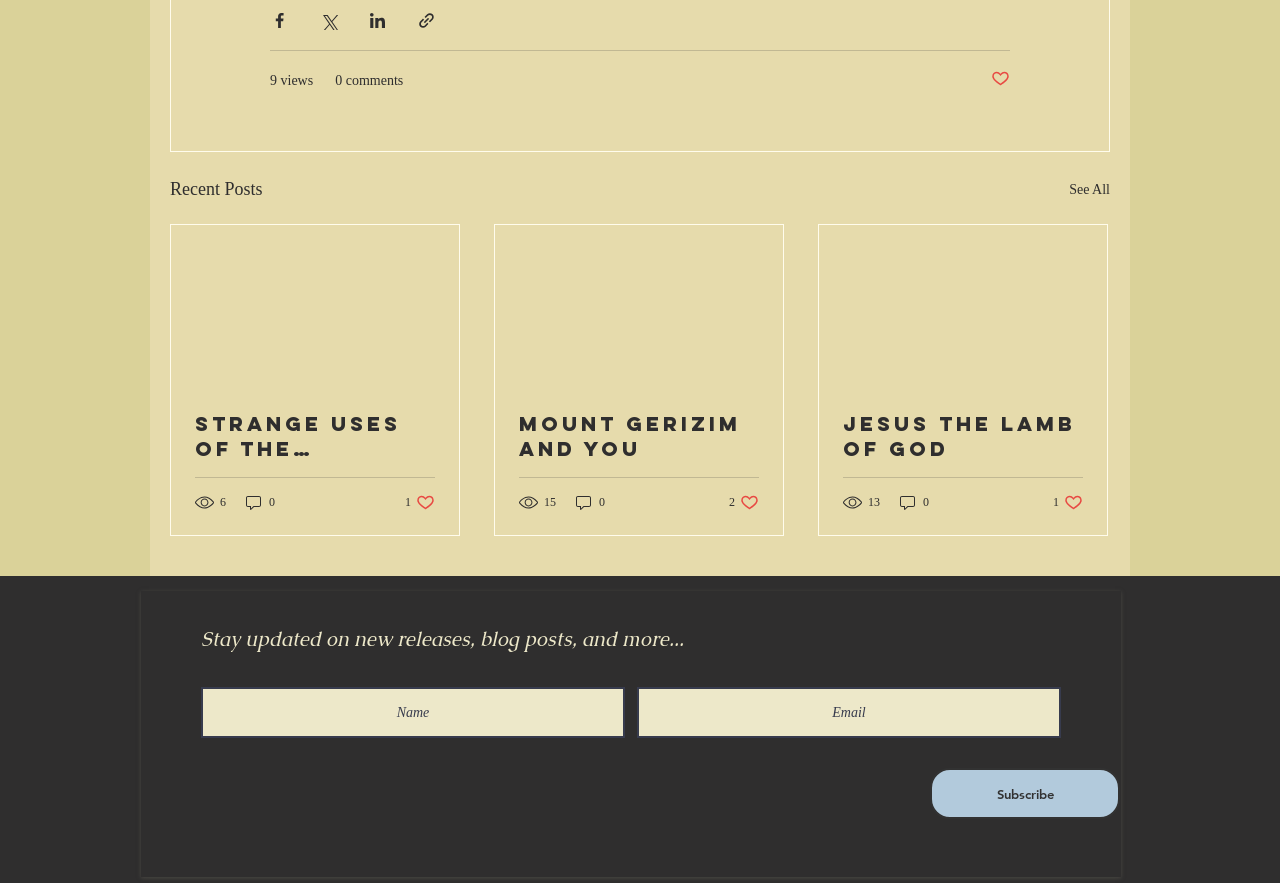Given the element description aria-label="Email" name="email" placeholder="Email", predict the bounding box coordinates for the UI element in the webpage screenshot. The format should be (top-left x, top-left y, bottom-right x, bottom-right y), and the values should be between 0 and 1.

[0.498, 0.778, 0.829, 0.836]